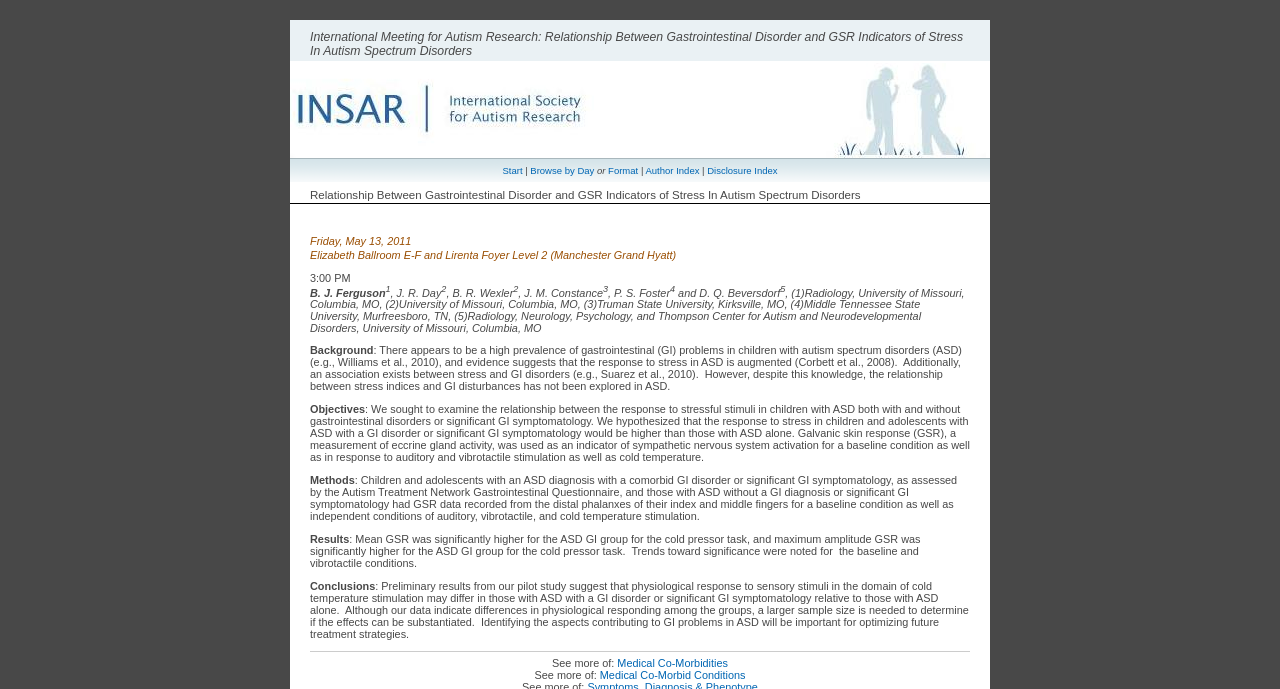Please provide the bounding box coordinate of the region that matches the element description: Disclosure Index. Coordinates should be in the format (top-left x, top-left y, bottom-right x, bottom-right y) and all values should be between 0 and 1.

[0.553, 0.239, 0.607, 0.255]